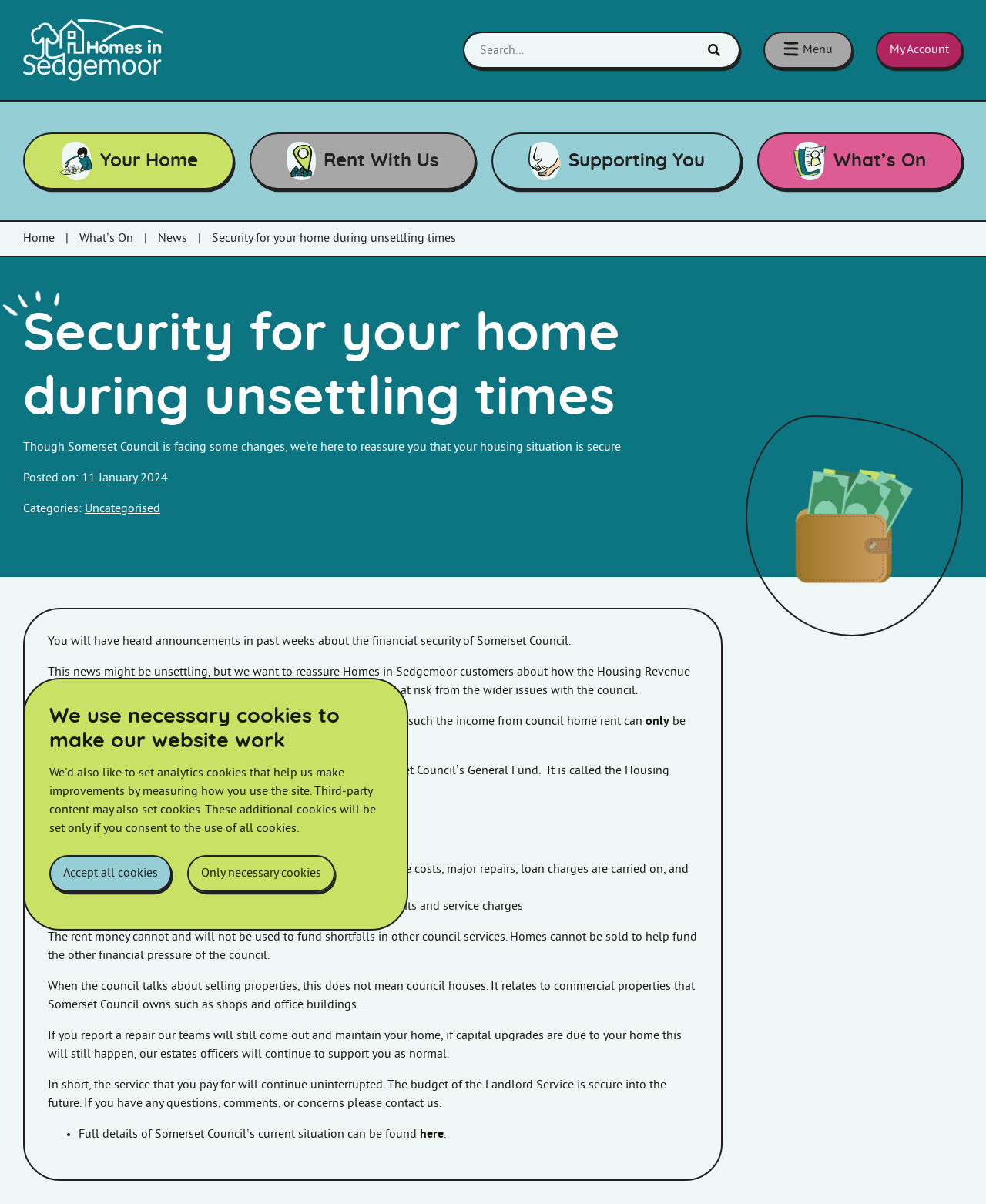What is the name of the website?
Kindly answer the question with as much detail as you can.

The name of the website can be found in the link 'Homes in Sedgemoor' at the top of the webpage, which suggests that the website is related to Homes in Sedgemoor.